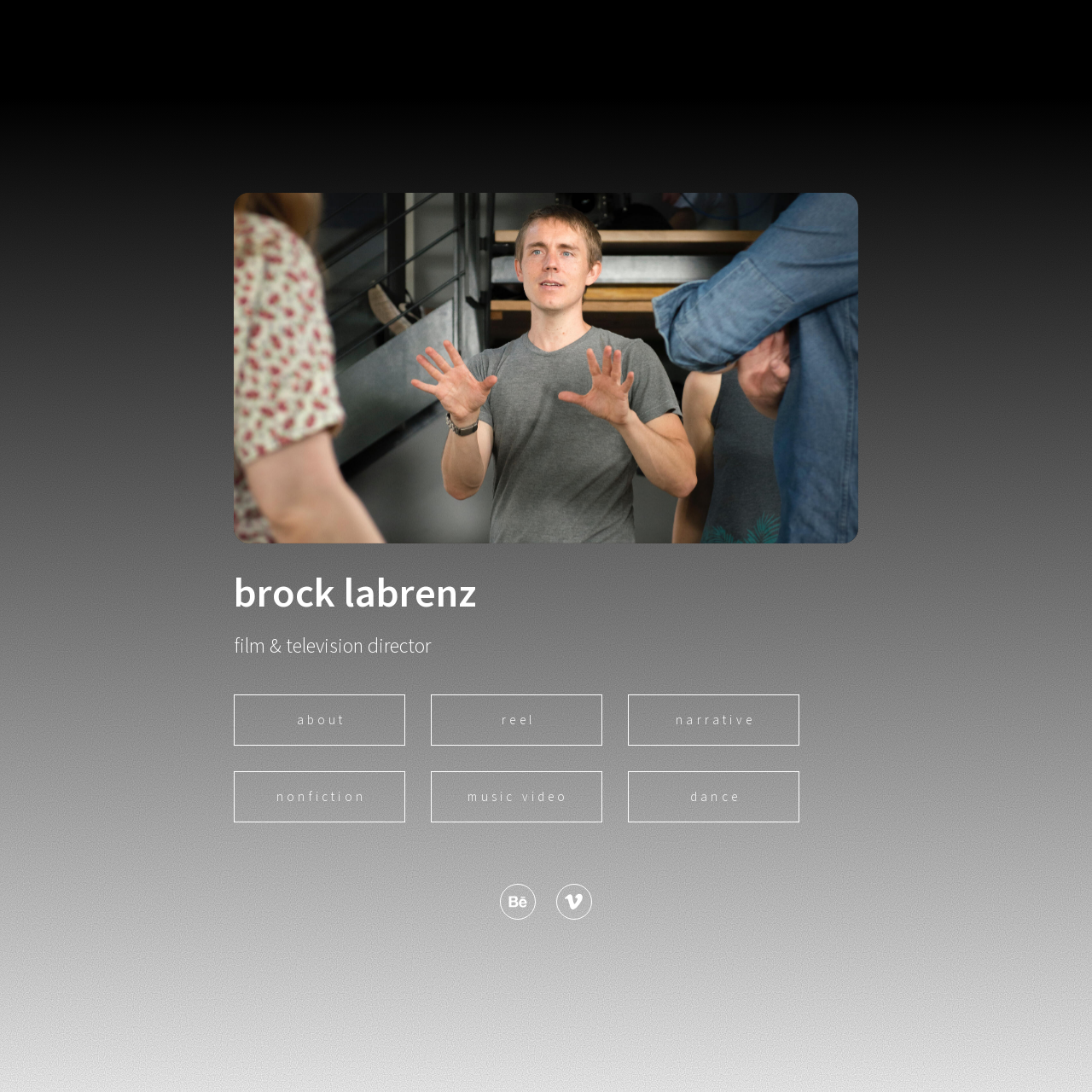Kindly determine the bounding box coordinates for the area that needs to be clicked to execute this instruction: "Read the latest news article".

None